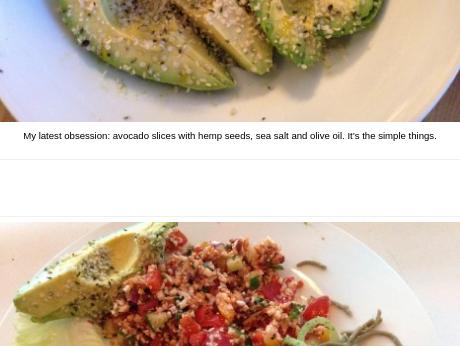What is drizzled over the avocado slices?
Using the image, give a concise answer in the form of a single word or short phrase.

Olive oil